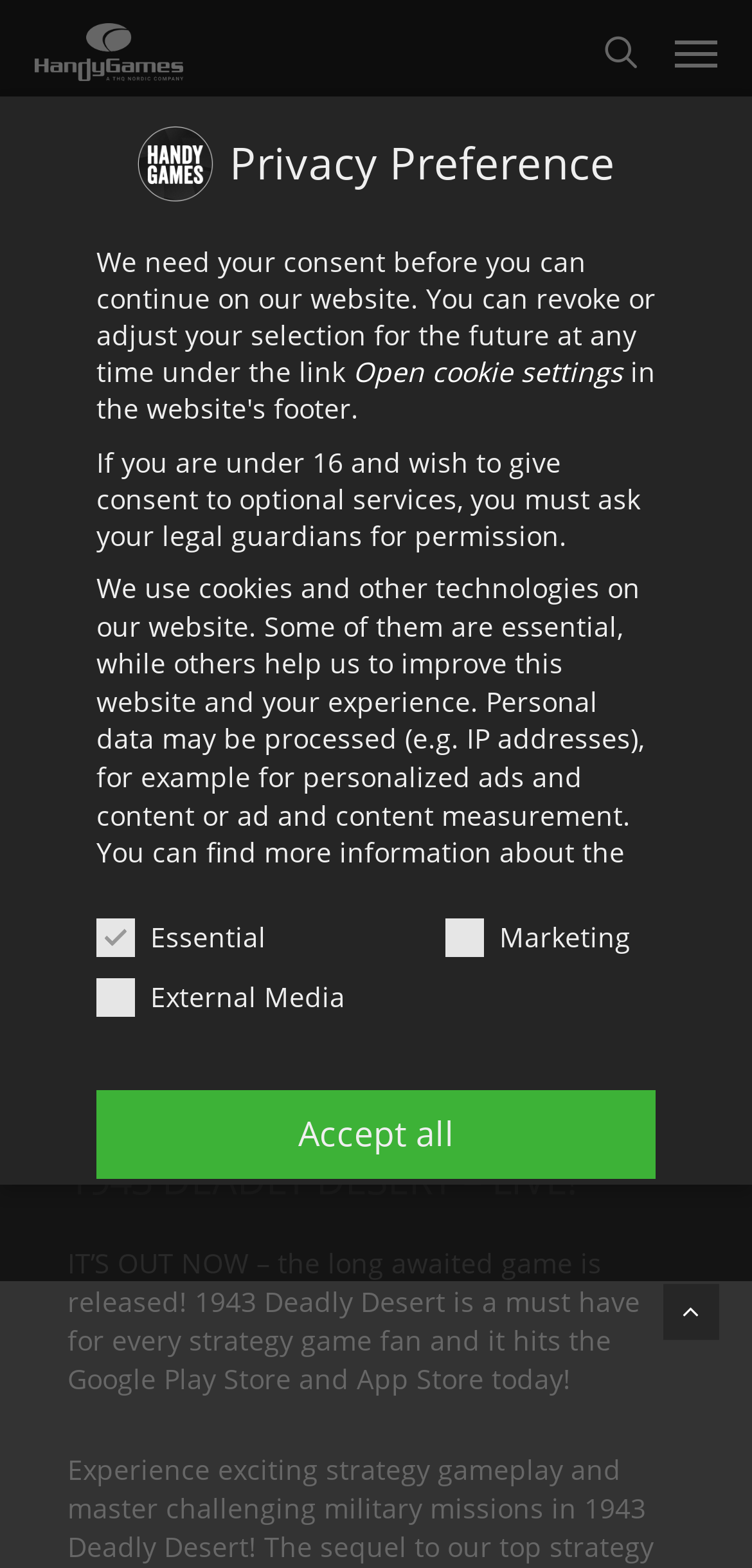Identify the bounding box coordinates of the region that needs to be clicked to carry out this instruction: "Open Navigation Menu". Provide these coordinates as four float numbers ranging from 0 to 1, i.e., [left, top, right, bottom].

[0.897, 0.021, 0.954, 0.046]